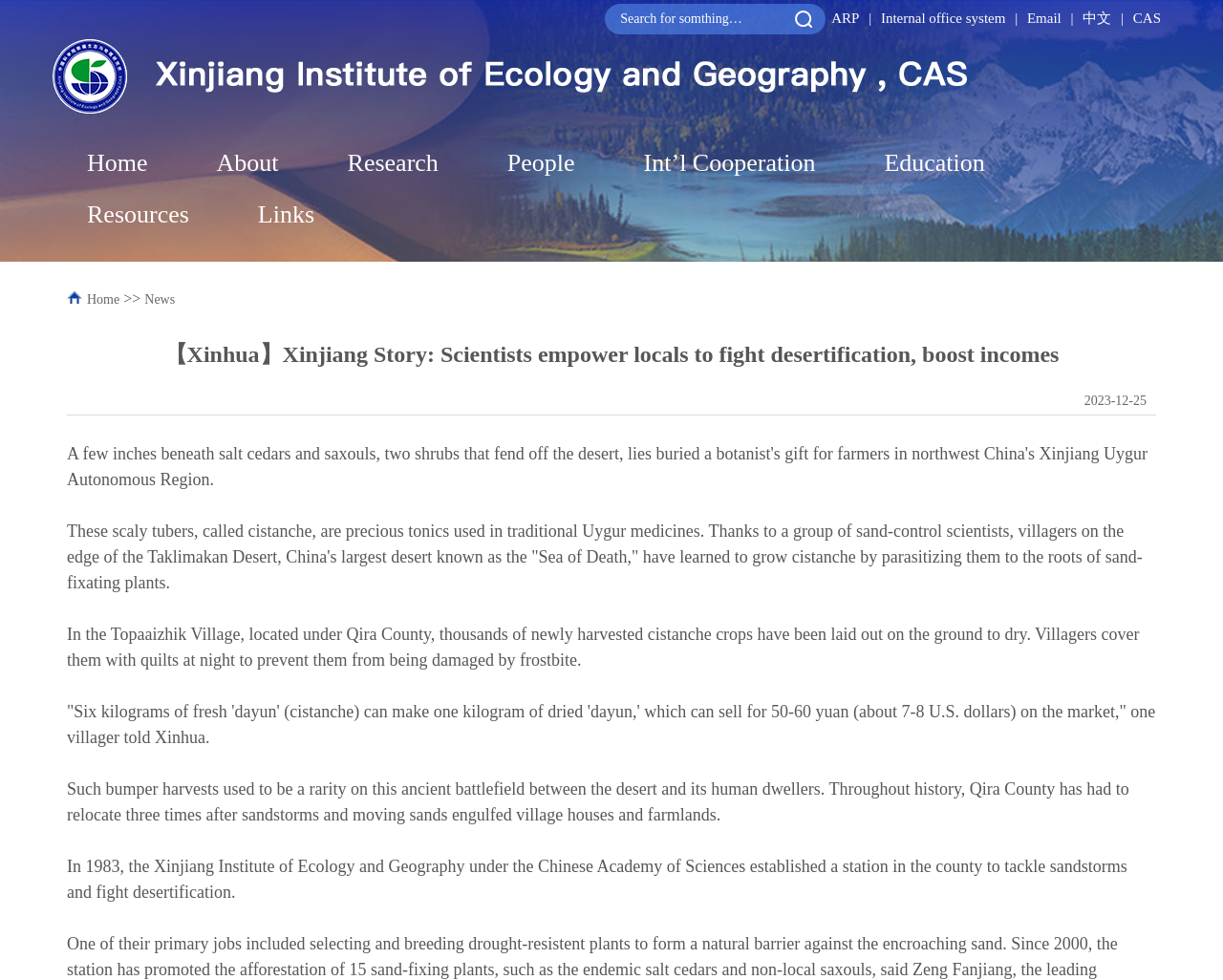Given the webpage screenshot and the description, determine the bounding box coordinates (top-left x, top-left y, bottom-right x, bottom-right y) that define the location of the UI element matching this description: CAS

[0.926, 0.011, 0.949, 0.026]